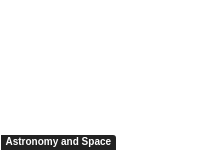Please answer the following question using a single word or phrase: 
What type of content is featured in this section?

Articles and research